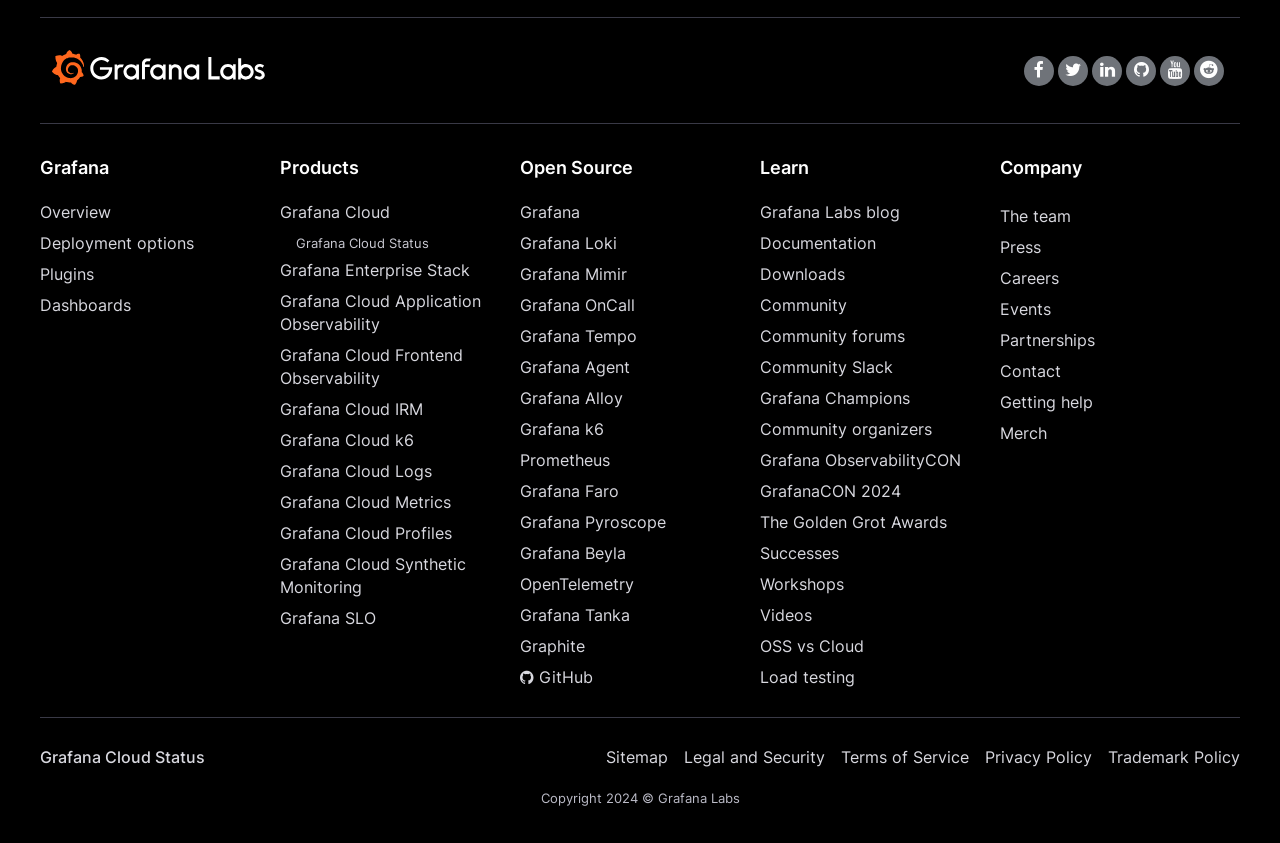Find the bounding box coordinates of the clickable region needed to perform the following instruction: "View the Sitemap". The coordinates should be provided as four float numbers between 0 and 1, i.e., [left, top, right, bottom].

[0.473, 0.886, 0.522, 0.91]